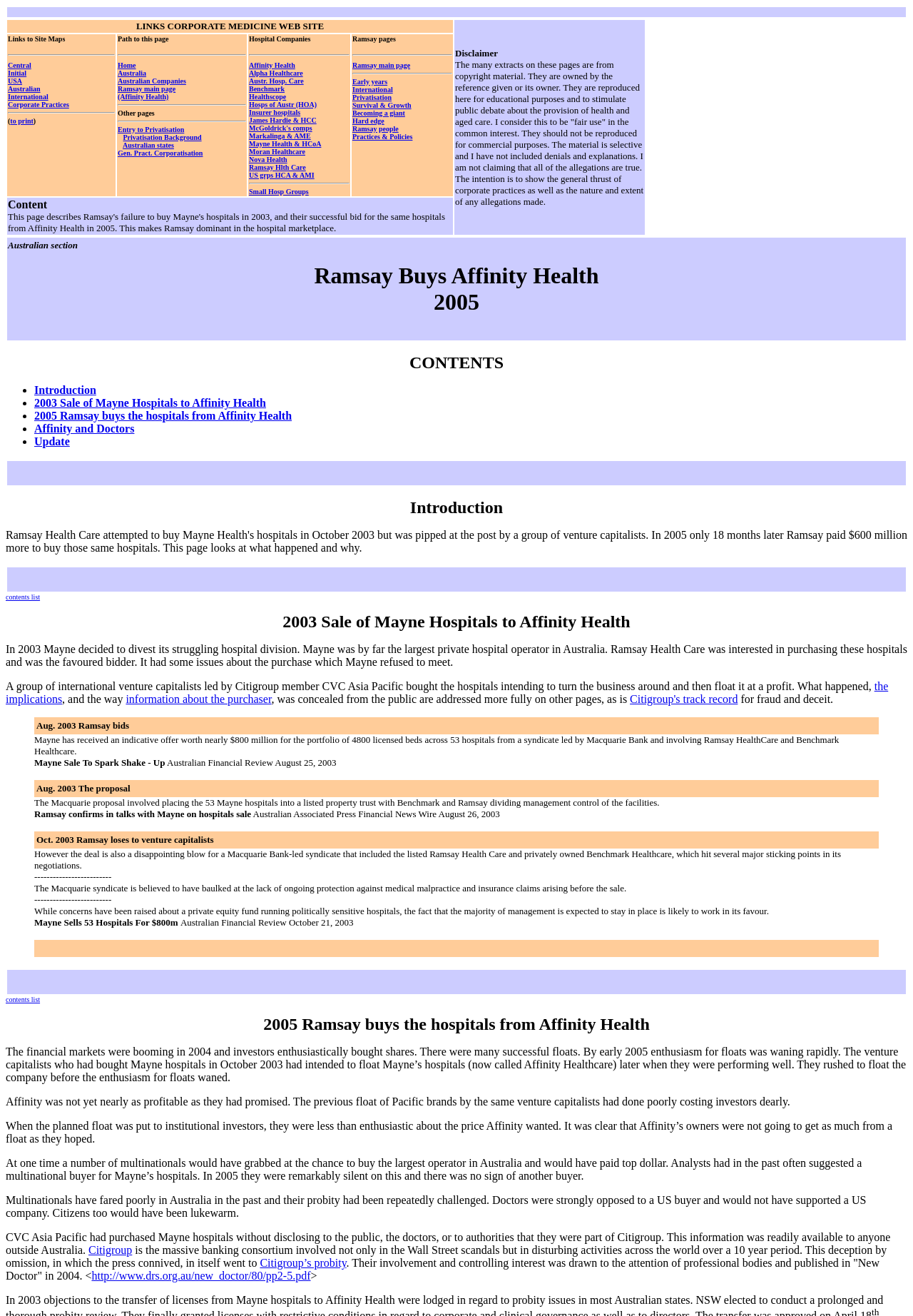Please determine the bounding box coordinates of the element to click on in order to accomplish the following task: "Learn about Affinity Health". Ensure the coordinates are four float numbers ranging from 0 to 1, i.e., [left, top, right, bottom].

[0.273, 0.044, 0.323, 0.053]